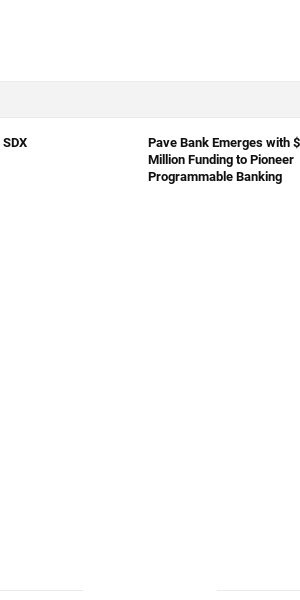What is the focus of the webpage?
Please respond to the question with as much detail as possible.

The webpage highlights recent developments in the financial technology sector, showcasing announcements from SDX and Pave Bank, which suggests a focus on innovation and growth in the digital finance landscape, reflecting the ongoing evolution of financial services.